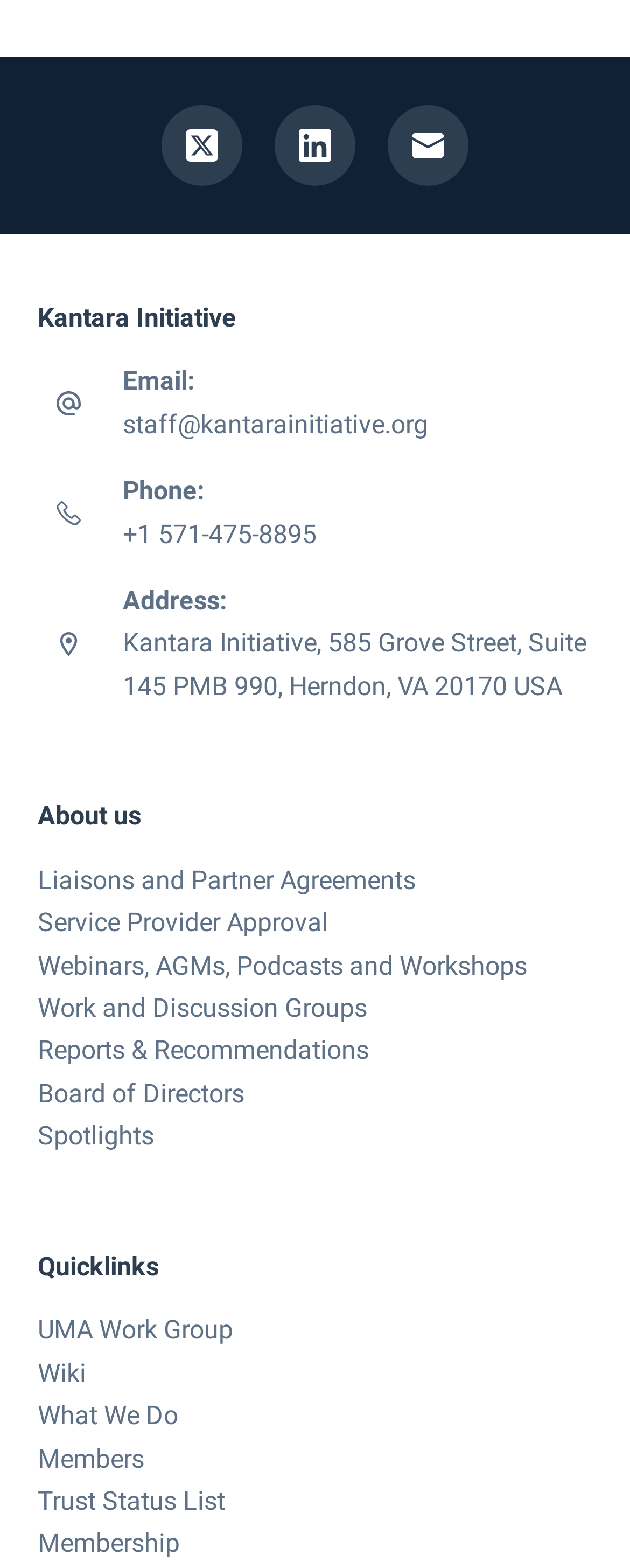What is the organization's email address?
Please answer the question with a detailed response using the information from the screenshot.

I found the email address by looking at the contact information section, where it says 'Email:' followed by the link 'staff@kantarainitiative.org'.